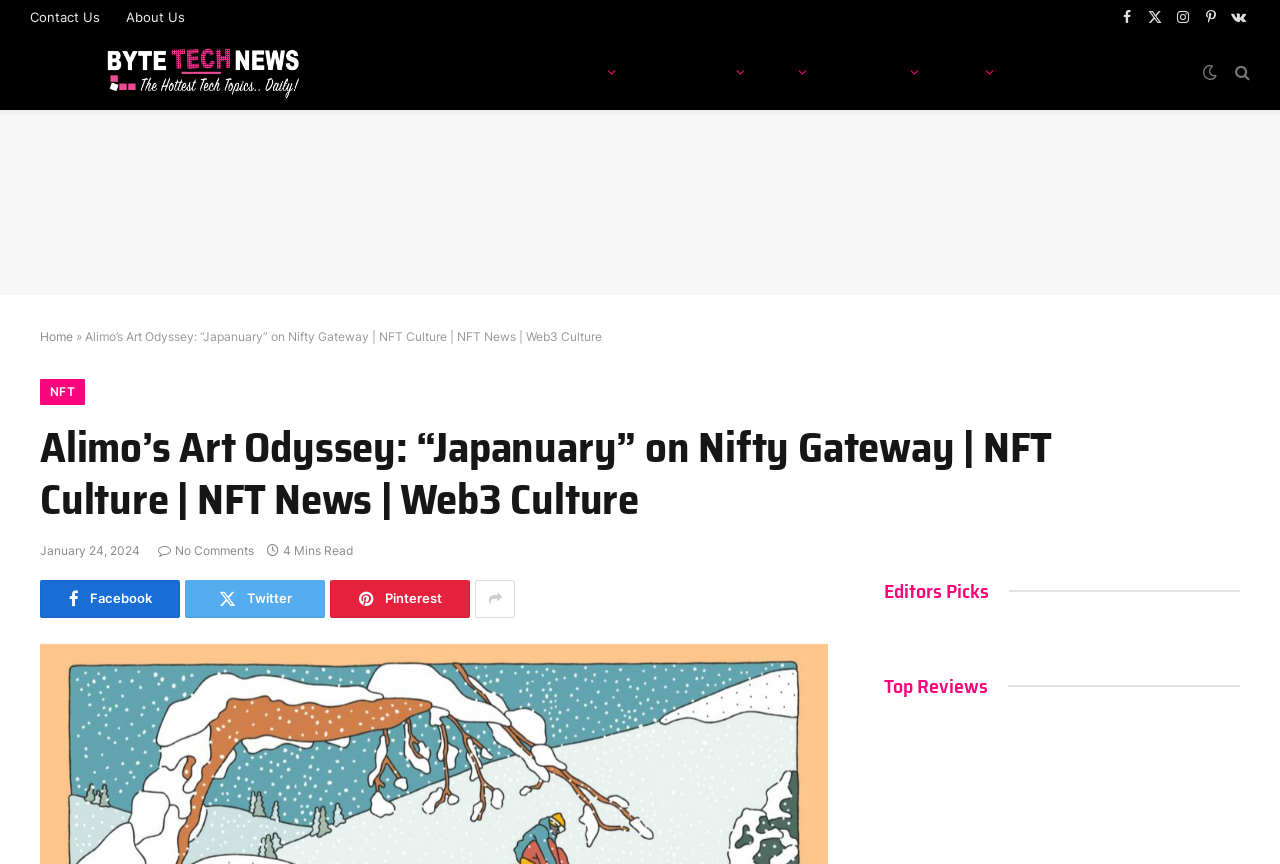What is the date of the article?
Provide a one-word or short-phrase answer based on the image.

January 24, 2024